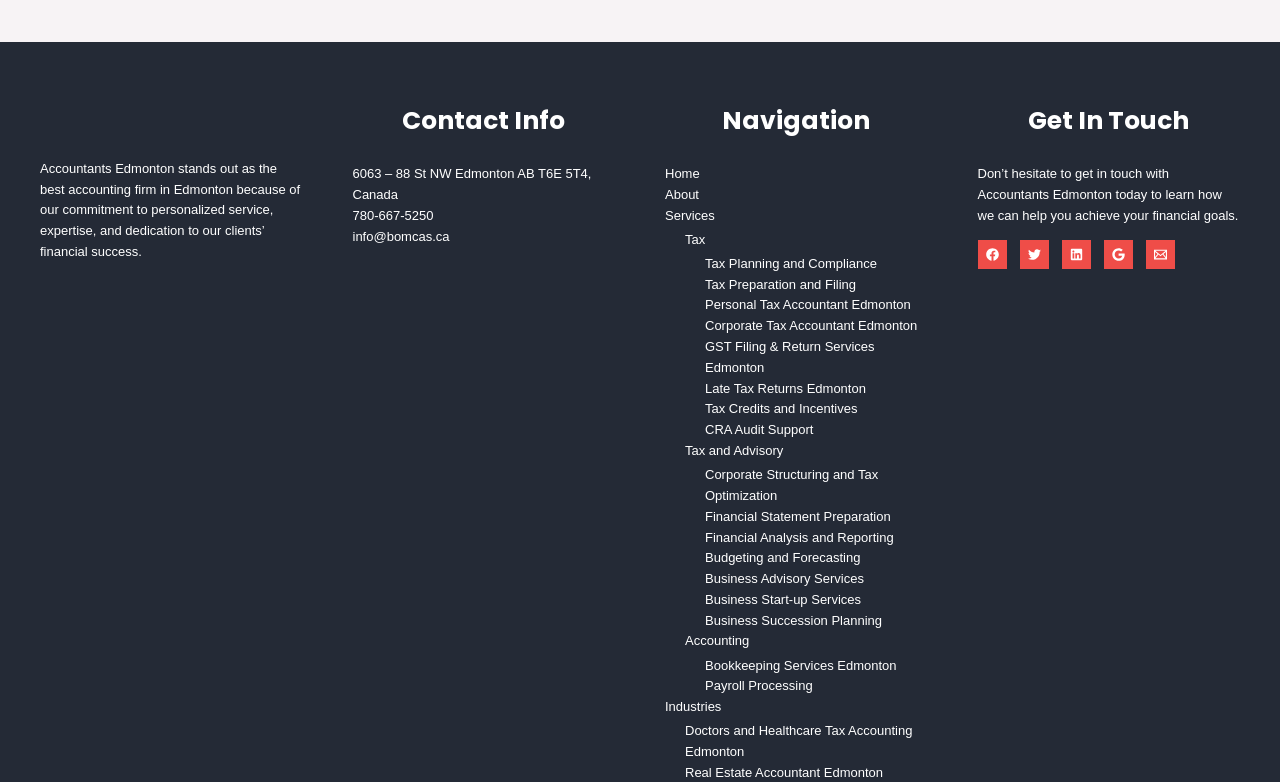Find and provide the bounding box coordinates for the UI element described here: "Financial Statement Preparation". The coordinates should be given as four float numbers between 0 and 1: [left, top, right, bottom].

[0.551, 0.651, 0.696, 0.67]